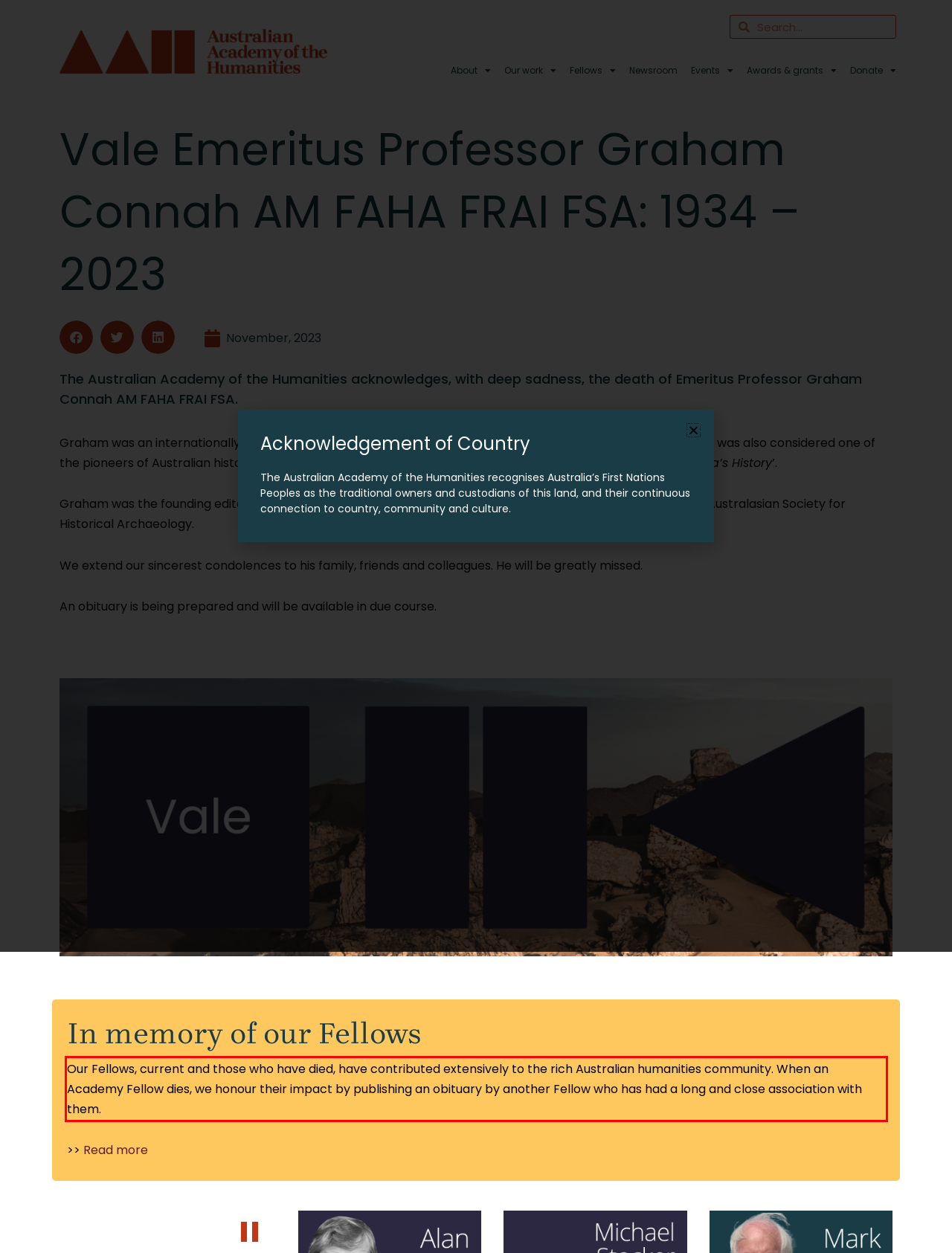There is a UI element on the webpage screenshot marked by a red bounding box. Extract and generate the text content from within this red box.

Our Fellows, current and those who have died, have contributed extensively to the rich Australian humanities community. When an Academy Fellow dies, we honour their impact by publishing an obituary by another Fellow who has had a long and close association with them.